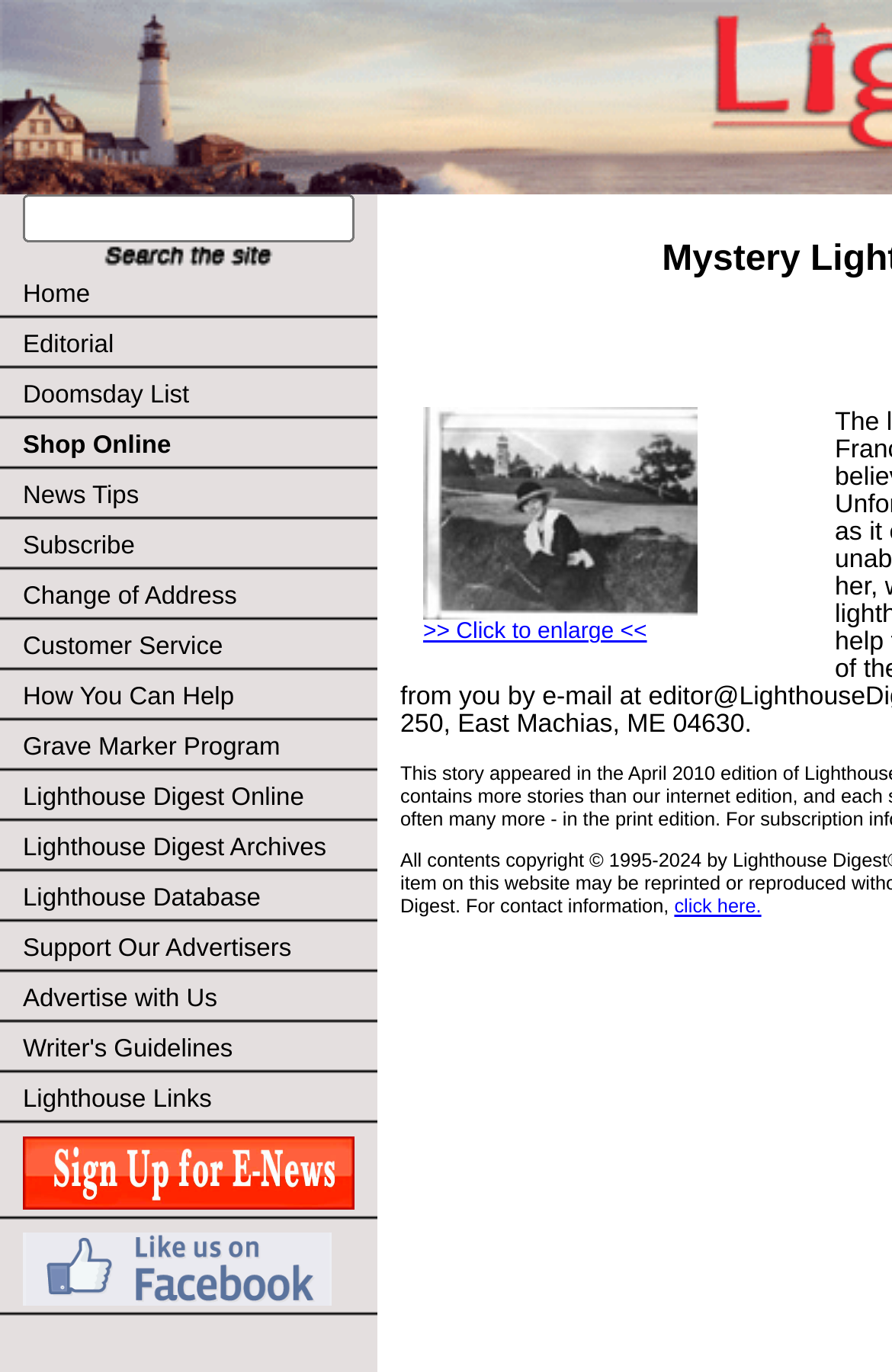Is there a way to subscribe to a newsletter or service?
Examine the image closely and answer the question with as much detail as possible.

The webpage contains a link labeled 'Subscribe', which suggests that users can click on this link to subscribe to a newsletter or service related to lighthouses.